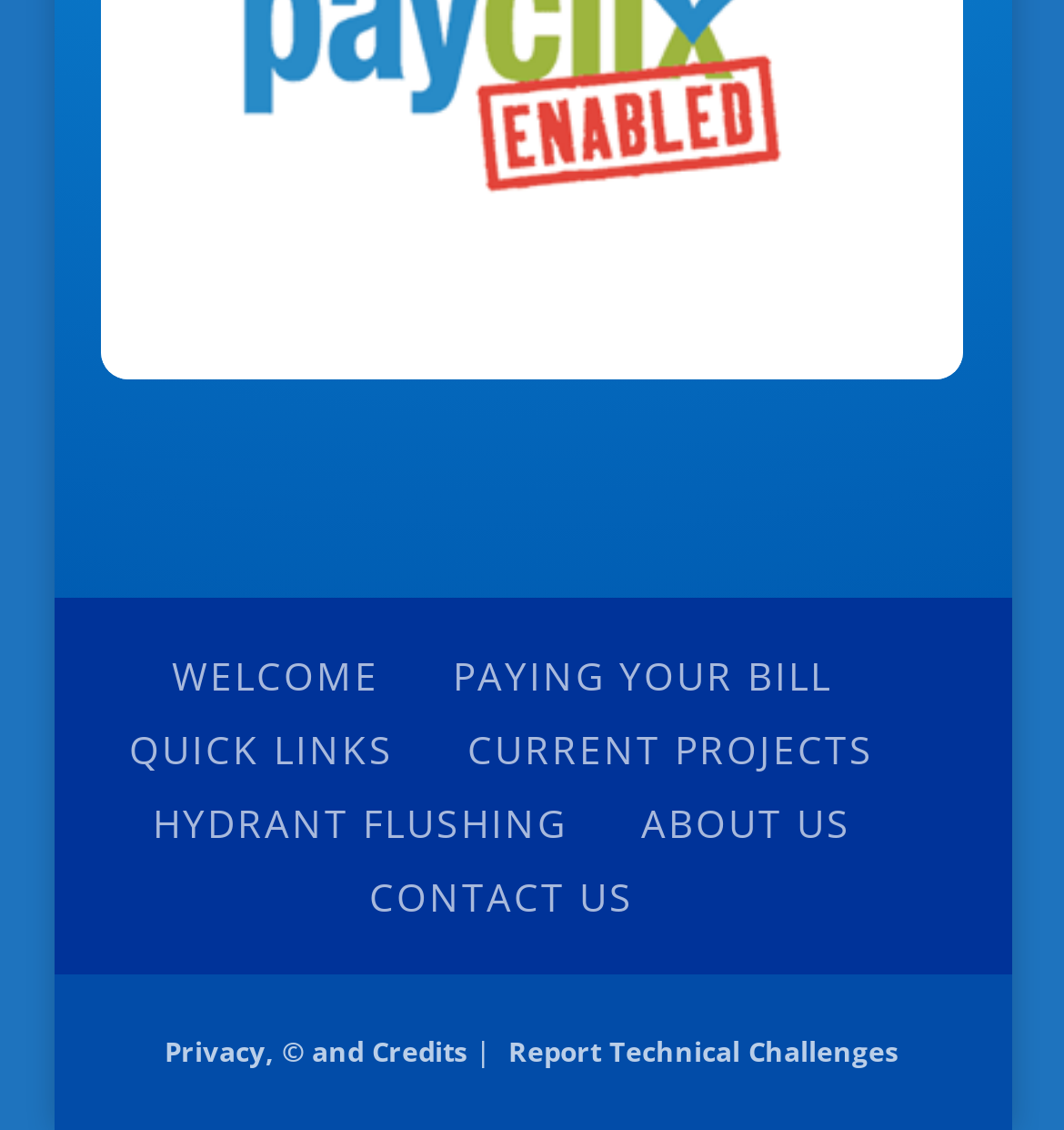Reply to the question with a single word or phrase:
How many main links are on the top?

7